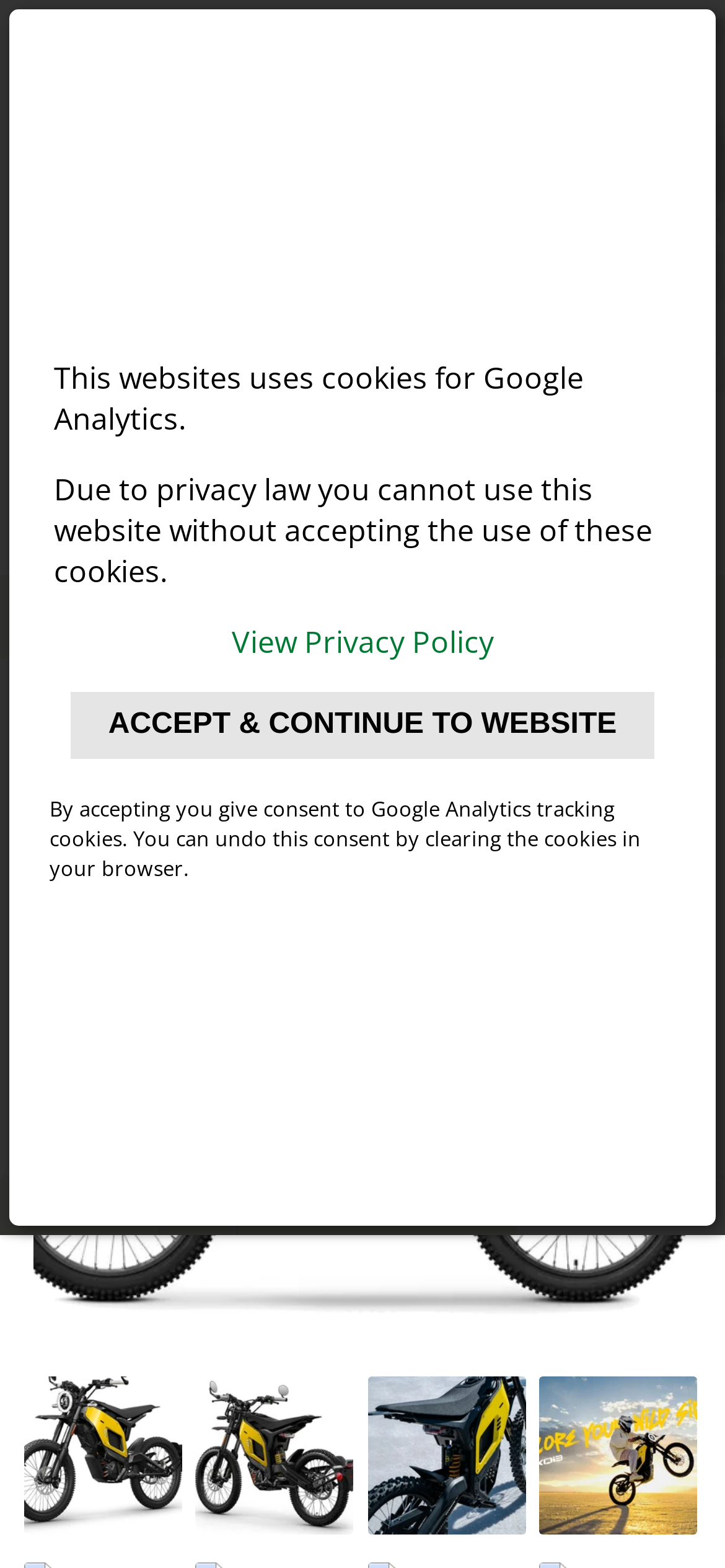Provide a short answer to the following question with just one word or phrase: How many buttons are on the webpage?

5